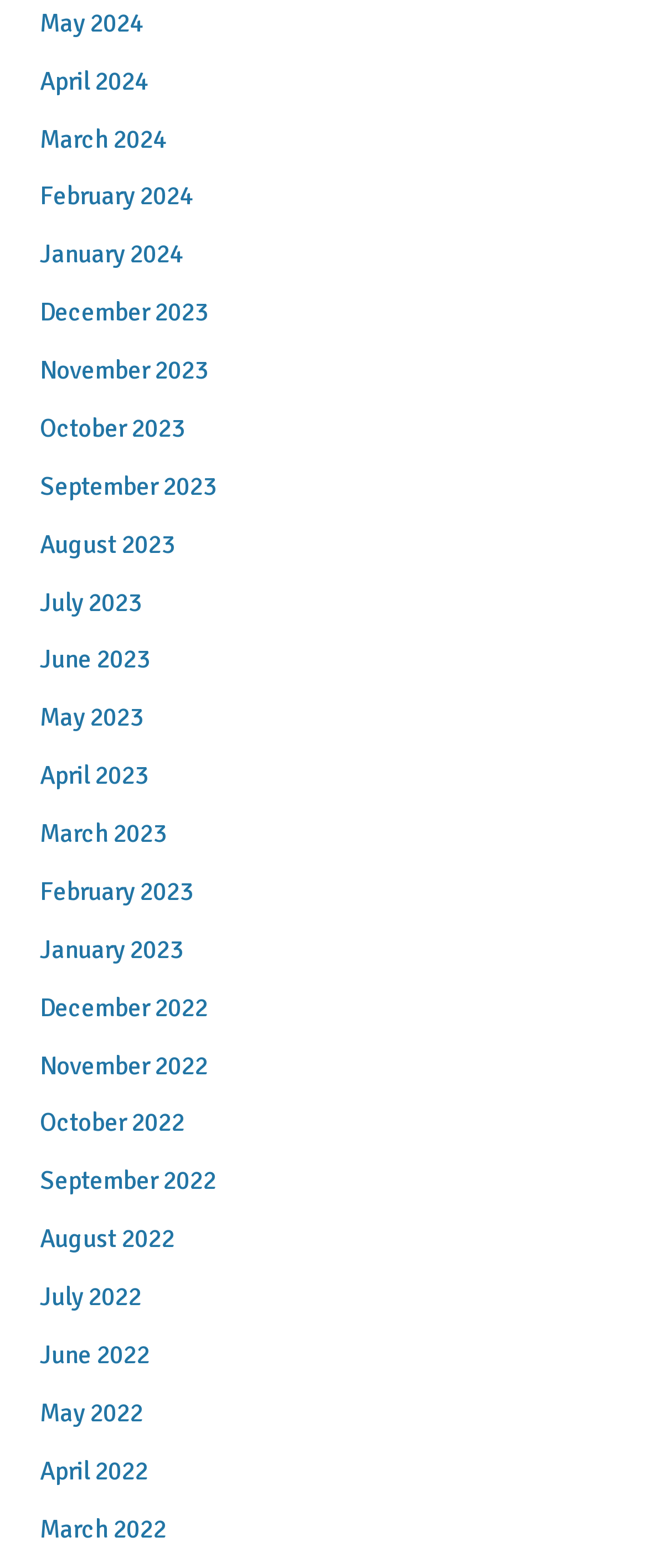What is the most recent month listed?
Look at the image and provide a detailed response to the question.

By examining the list of links, I found that the topmost link is 'May 2024', which suggests that it is the most recent month listed.